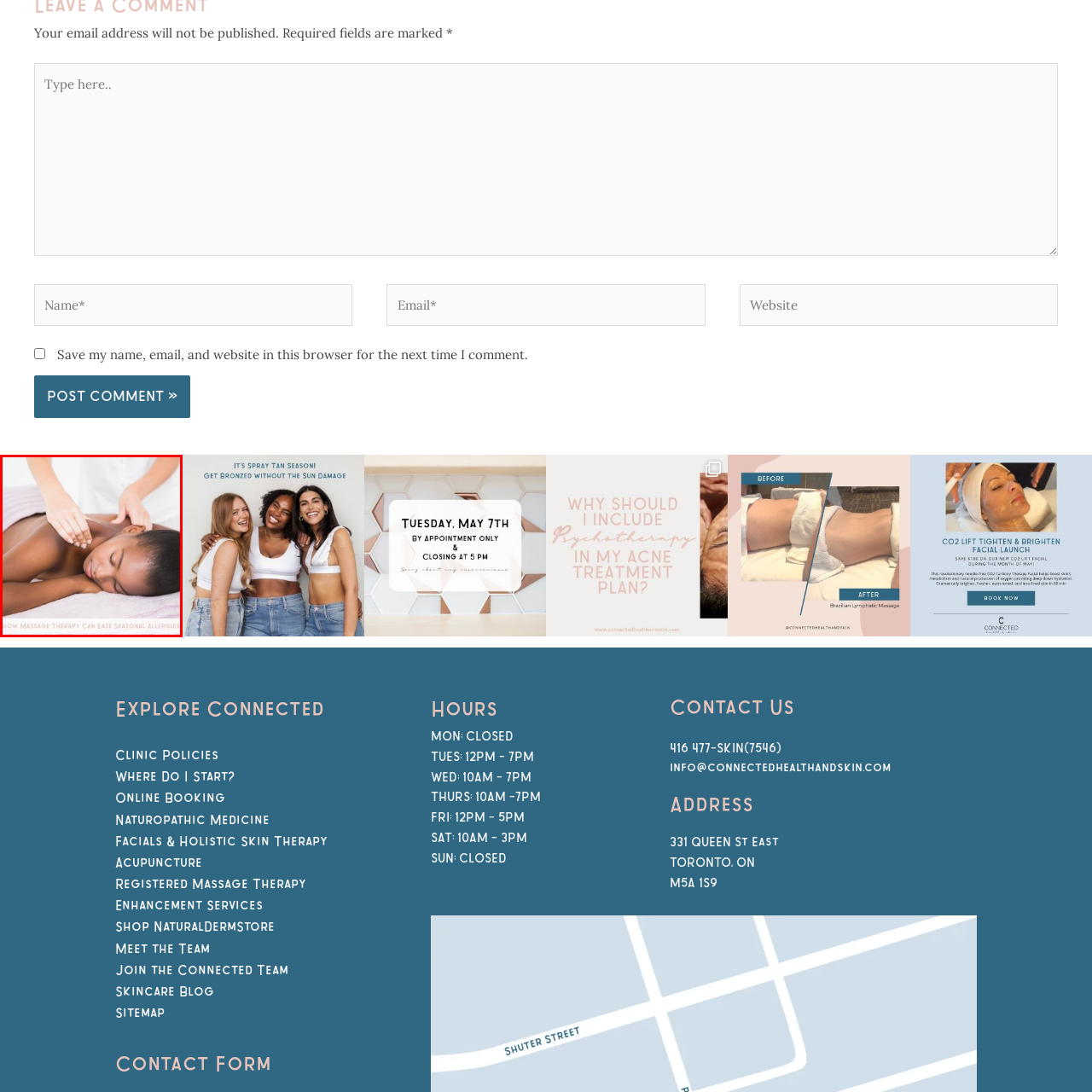What is the purpose of the massage therapy session?
Carefully analyze the image within the red bounding box and give a comprehensive response to the question using details from the image.

The caption highlights the benefits of massage in alleviating seasonal allergies, suggesting that the primary purpose of the massage therapy session is to provide relief from allergy symptoms.